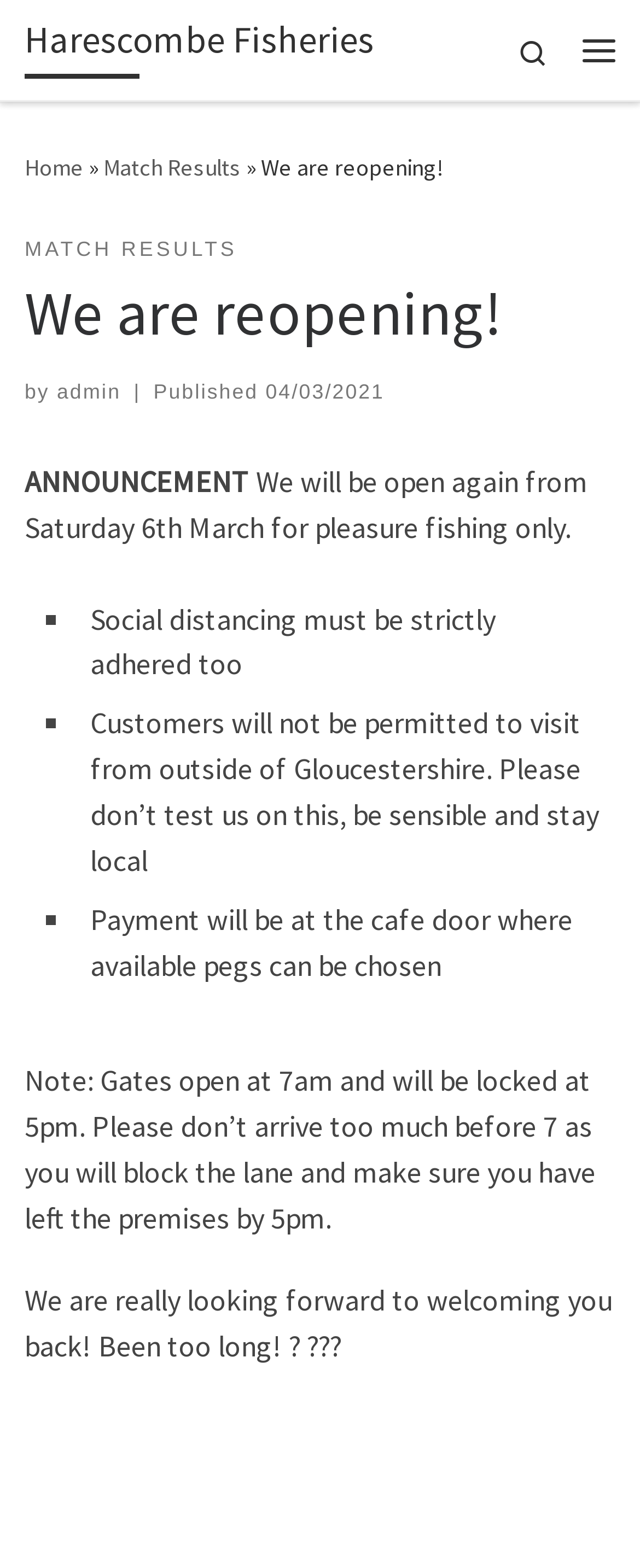Produce an elaborate caption capturing the essence of the webpage.

The webpage is about Harescombe Fisheries, which is reopening. At the top left, there is a link to skip to the content. Next to it, there is a link to the website's homepage, "Harescombe Fisheries". On the top right, there is a search icon and a menu button. 

Below the top navigation, there is a horizontal menu with links to "Home" and "Match Results". Following this menu, there is a prominent announcement "We are reopening!" in a large font. 

The main content of the webpage is an article that starts with a heading "We are reopening!" and is followed by a brief description of the reopening, including the date and author. The article then lists several rules and guidelines for visitors, including social distancing, local residency, and payment procedures. These guidelines are marked with list markers. 

At the bottom of the article, there is a note about the opening and closing times of the gates. The webpage ends with a welcoming message and a footer section.